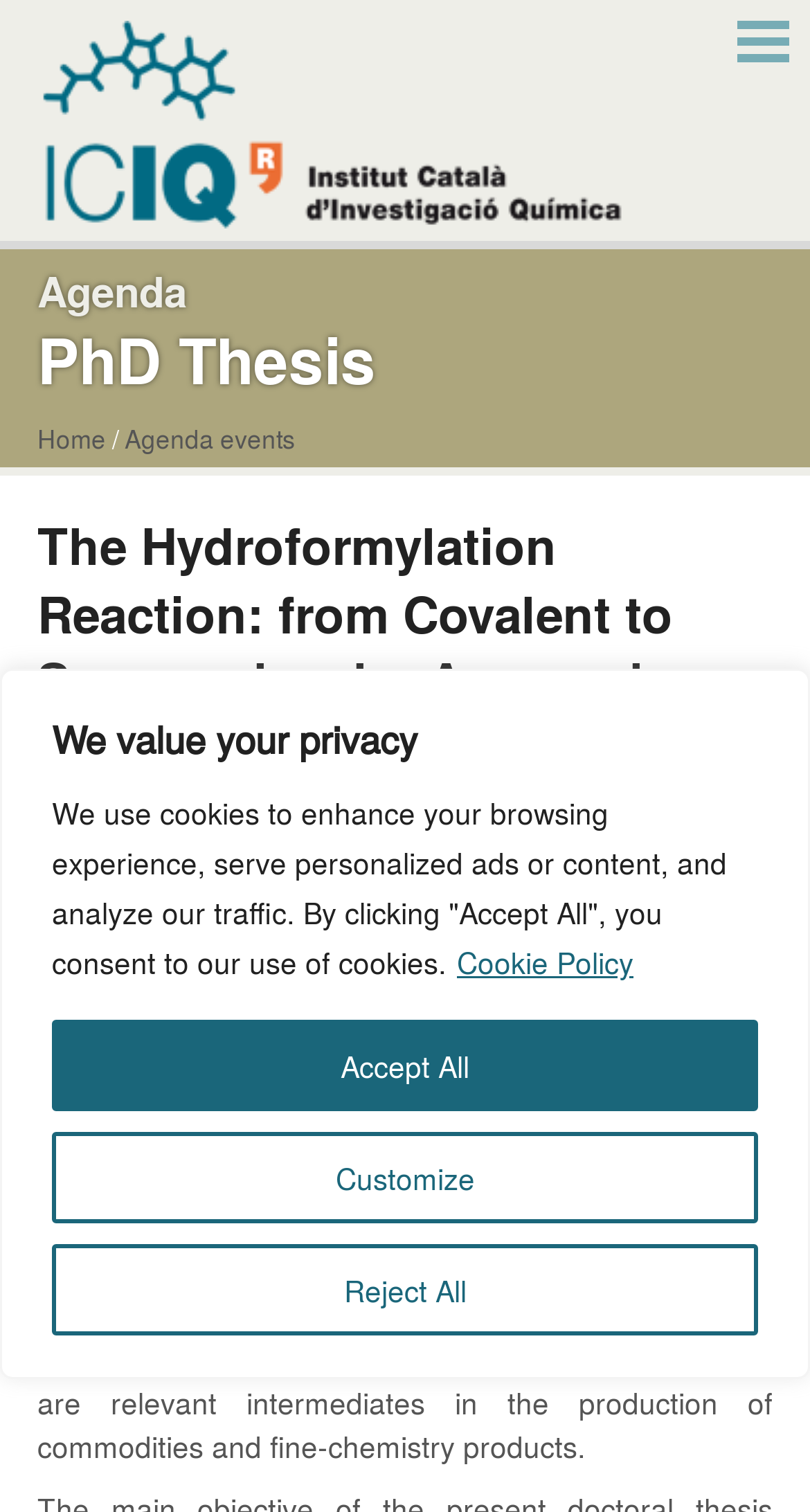Offer a thorough description of the webpage.

The webpage appears to be a scientific article or research paper about the hydroformylation reaction. At the top, there is a banner with a privacy policy message, which includes buttons to customize, reject, or accept all cookies. Below this banner, there is a navigation section with links to "ICIQ" (Institut Català d'Investigació Química) and "Agenda" on the left, and a breadcrumb trail with a "Home" link on the right.

The main content of the page is divided into sections. The first section has a heading with the title of the article, "The Hydroformylation Reaction: from Covalent to Supramolecular Approaches and Operando Kinetic Studies", which is also the title of the webpage. Below this heading, there is a subheading with the date "Jul 13, 2020" and a time "11:00". The lecturer's name, "Alicia Martínez Carrión", and the supervisor's name, "Prof. Anton Vidal", are also listed.

The main text of the article starts below this section, describing the hydroformylation reaction as an important example of homogeneous catalysis applied at the industrial scale. The text explains the potential of this transformation in producing functionalized organic molecules.

There are no images on the page, but there are several links, including "Cookie Policy", "ICIQ", "Home", "Agenda events", and "Add to Calendar". The layout is organized, with clear headings and concise text, making it easy to navigate and read.